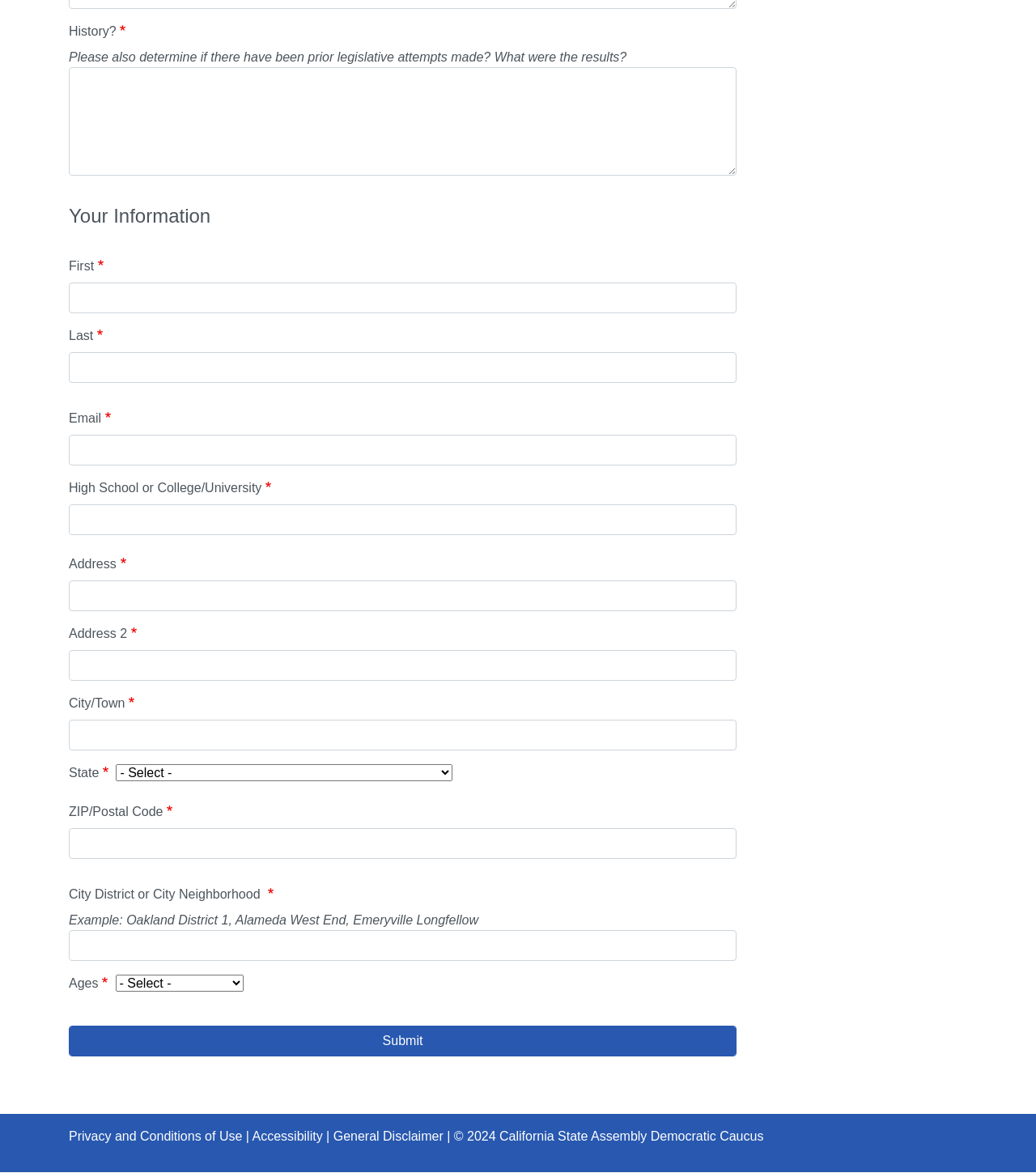Provide a one-word or brief phrase answer to the question:
What is the purpose of the 'Submit' button?

To submit the form